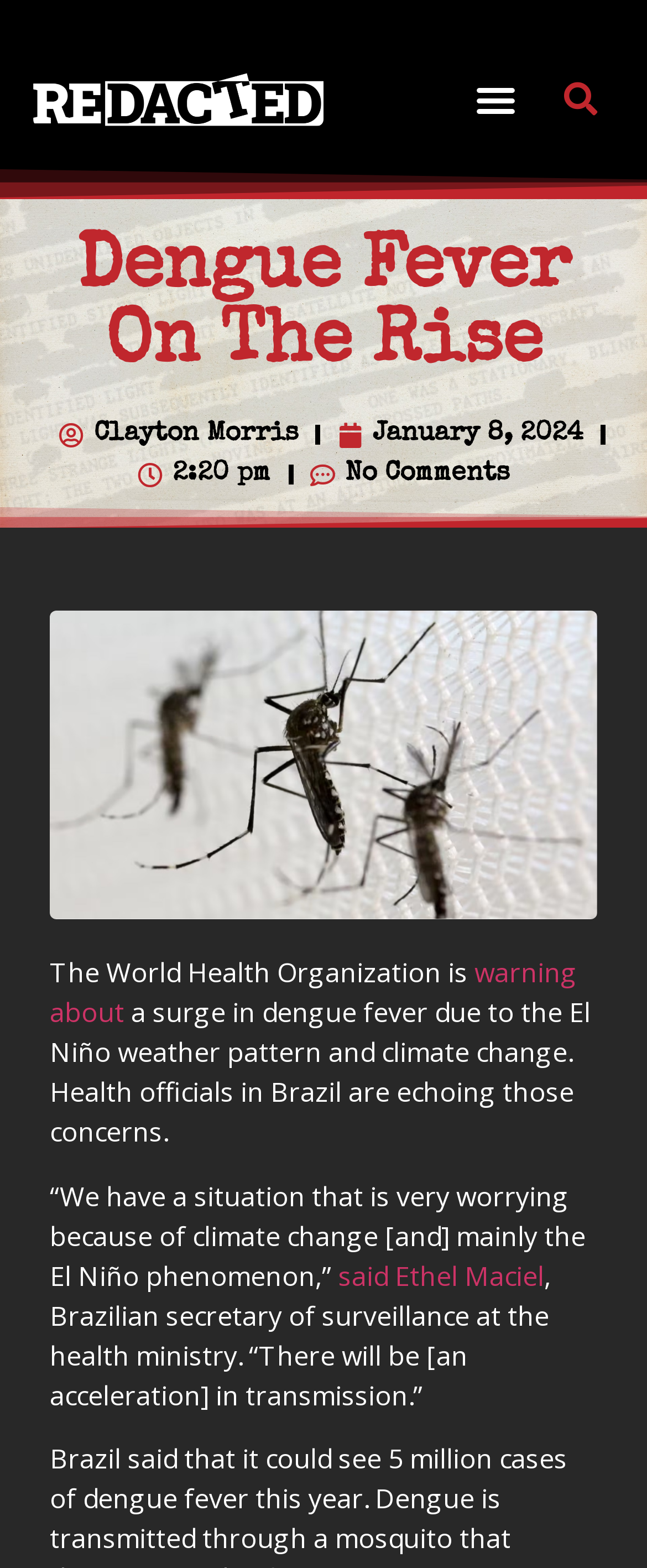Given the webpage screenshot, identify the bounding box of the UI element that matches this description: "said Ethel Maciel".

[0.523, 0.802, 0.841, 0.825]